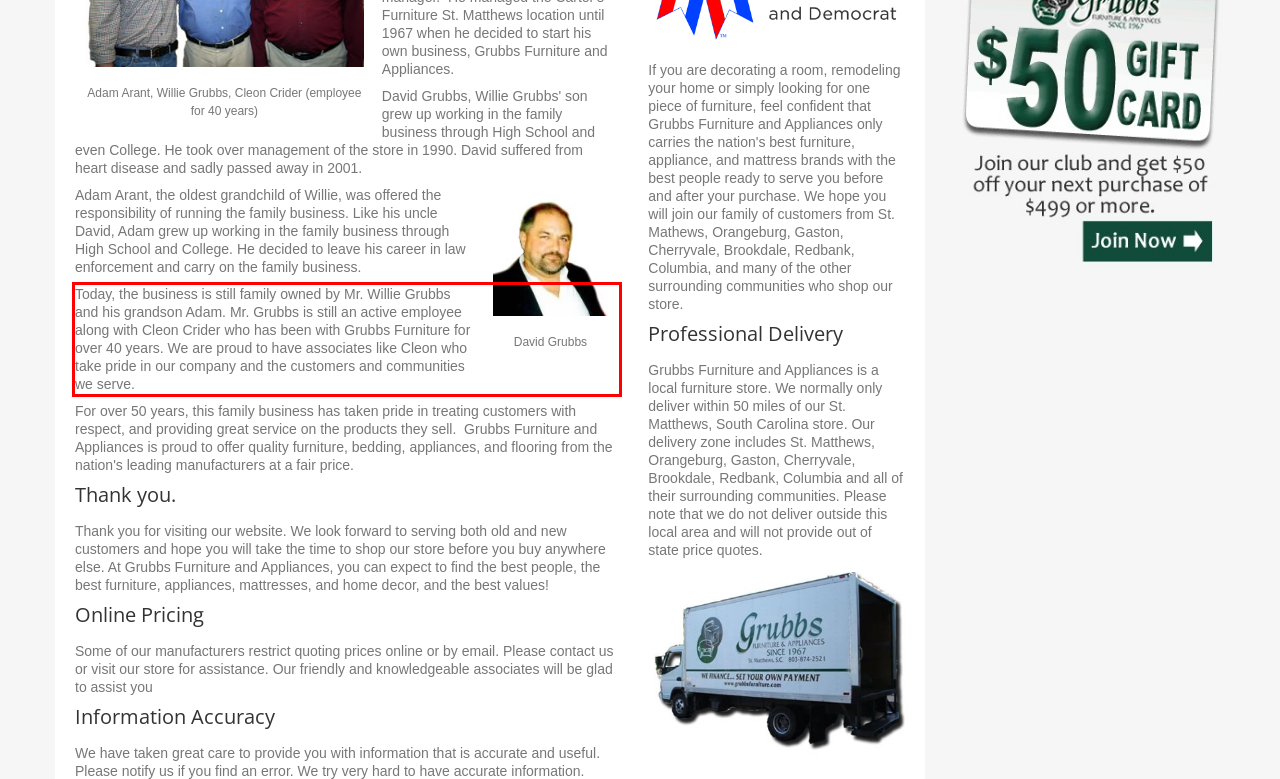Using the provided webpage screenshot, identify and read the text within the red rectangle bounding box.

Today, the business is still family owned by Mr. Willie Grubbs and his grandson Adam. Mr. Grubbs is still an active employee along with Cleon Crider who has been with Grubbs Furniture for over 40 years. We are proud to have associates like Cleon who take pride in our company and the customers and communities we serve.